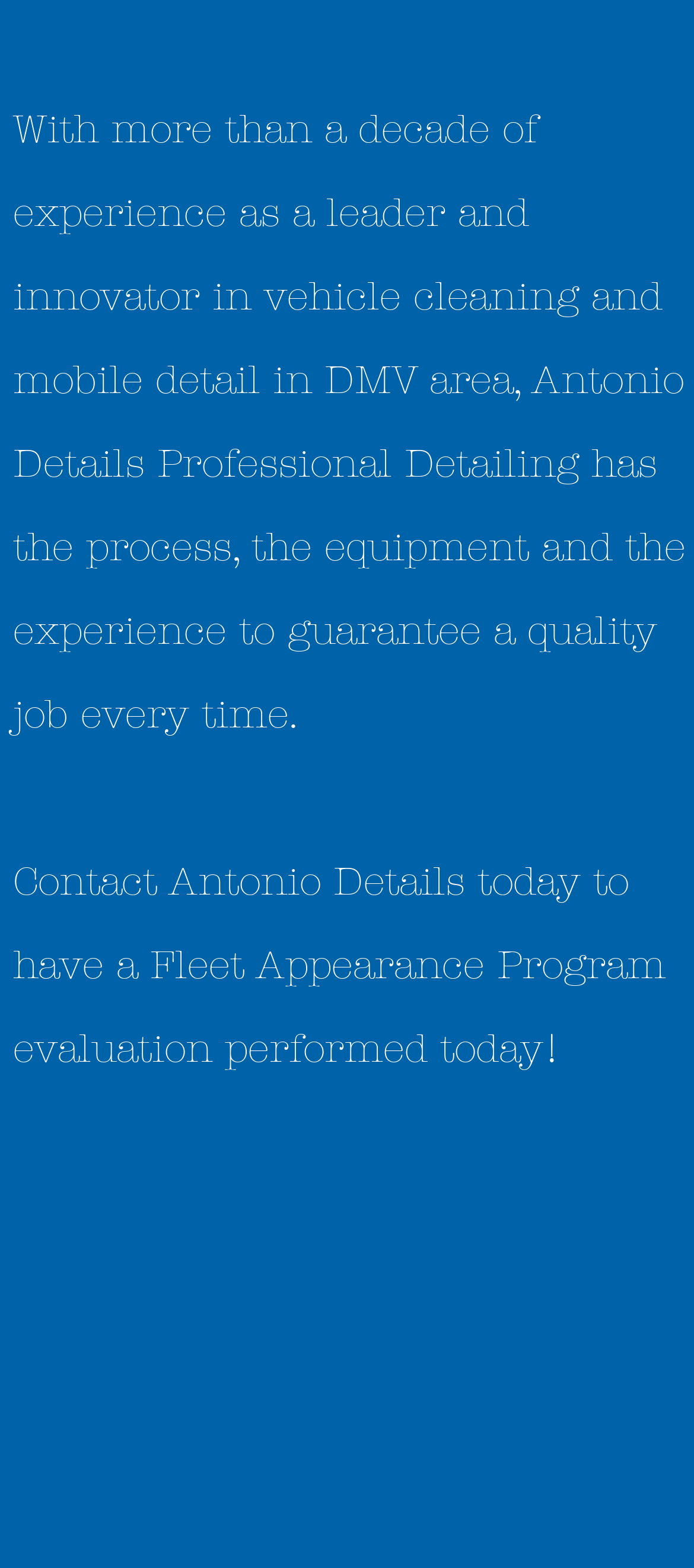Please determine the bounding box coordinates of the element's region to click for the following instruction: "Contact Us".

[0.026, 0.734, 0.261, 0.761]